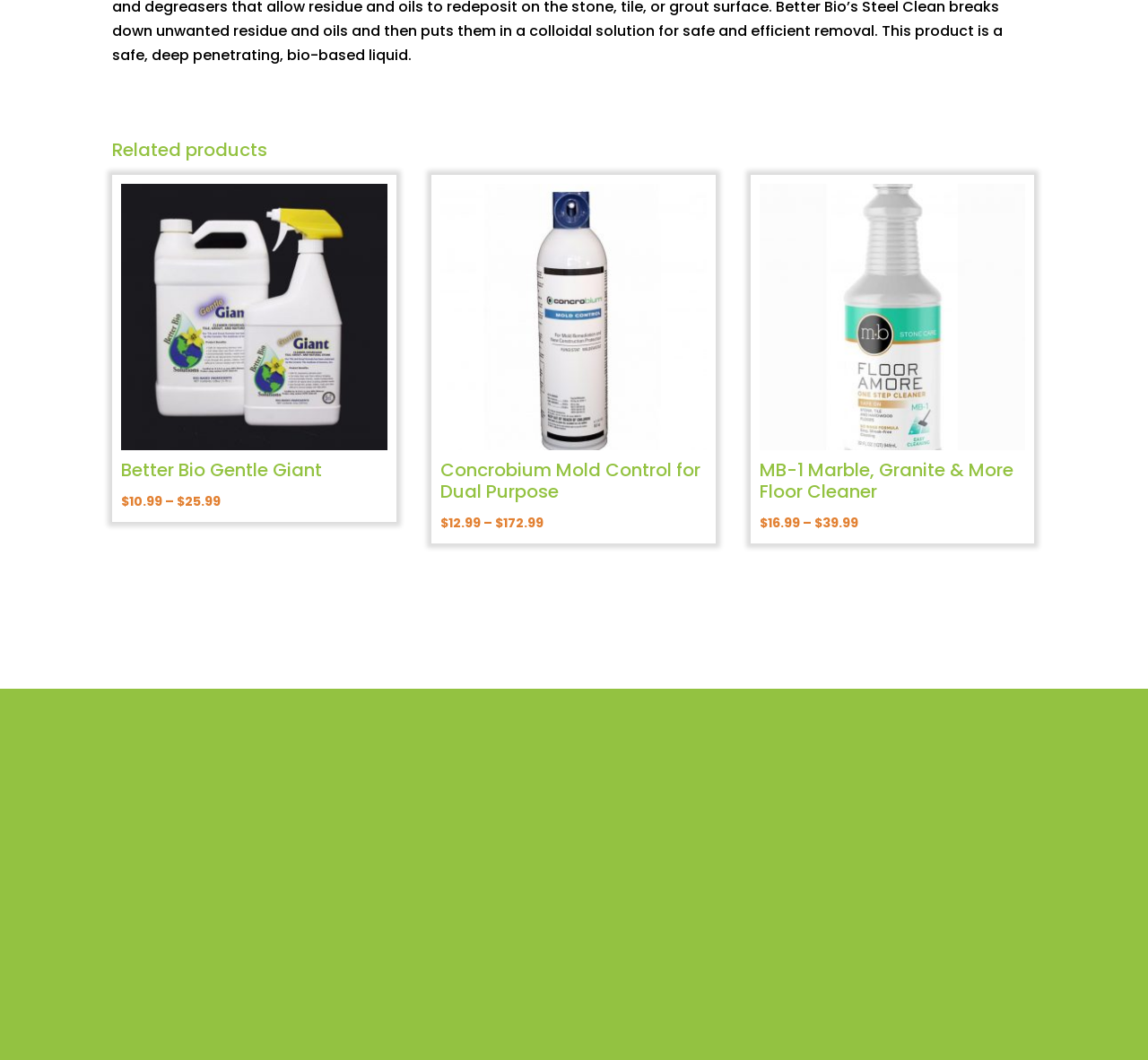Determine the bounding box coordinates of the region I should click to achieve the following instruction: "Contact via email by clicking on 'dave@espsales.net'". Ensure the bounding box coordinates are four float numbers between 0 and 1, i.e., [left, top, right, bottom].

[0.561, 0.856, 0.693, 0.875]